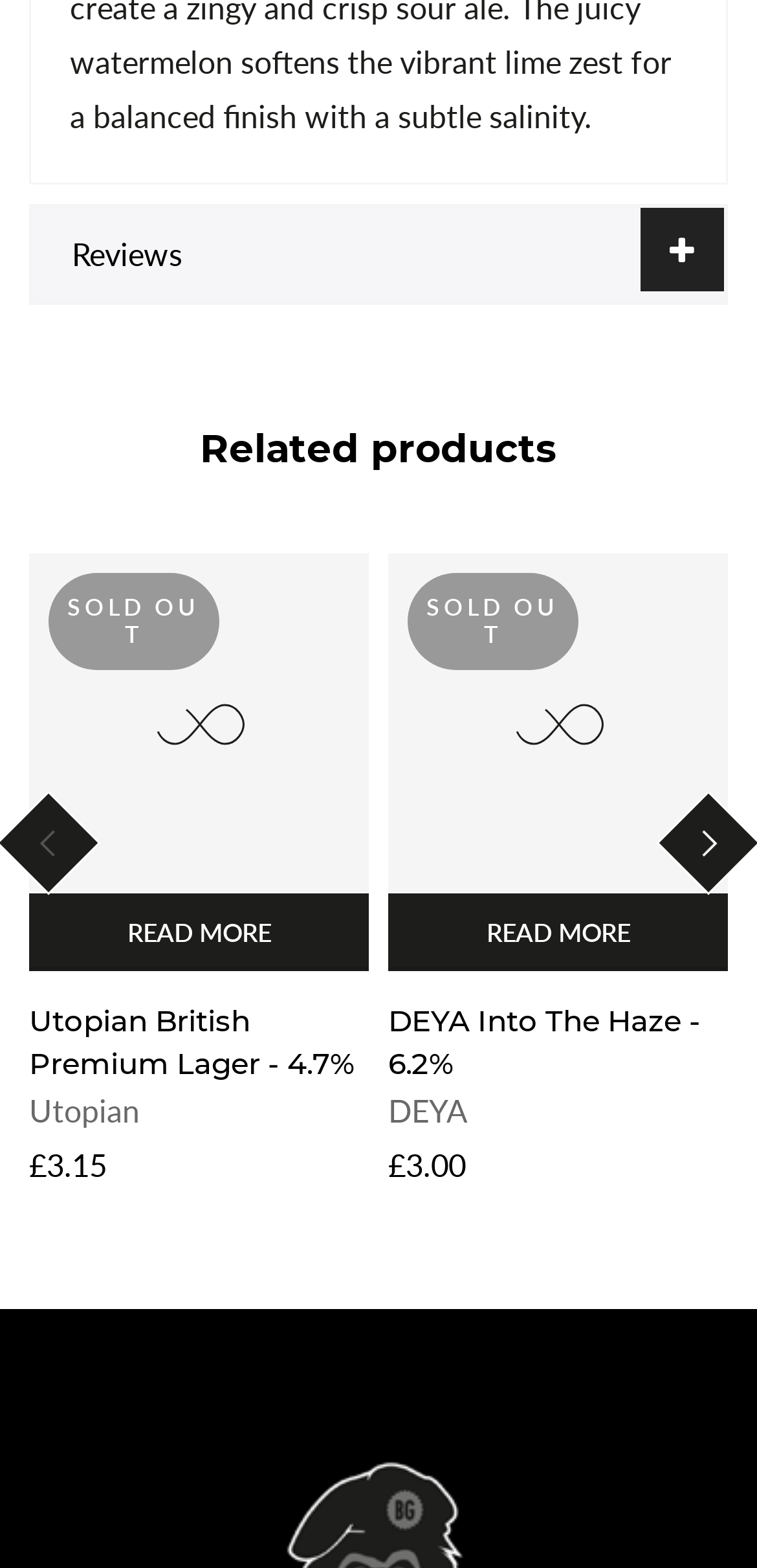Please provide a comprehensive answer to the question based on the screenshot: What is the name of the first product?

The first product is listed under the 'Related products' heading, and its name is 'Utopian British Premium Lager', which is also a link and an image.